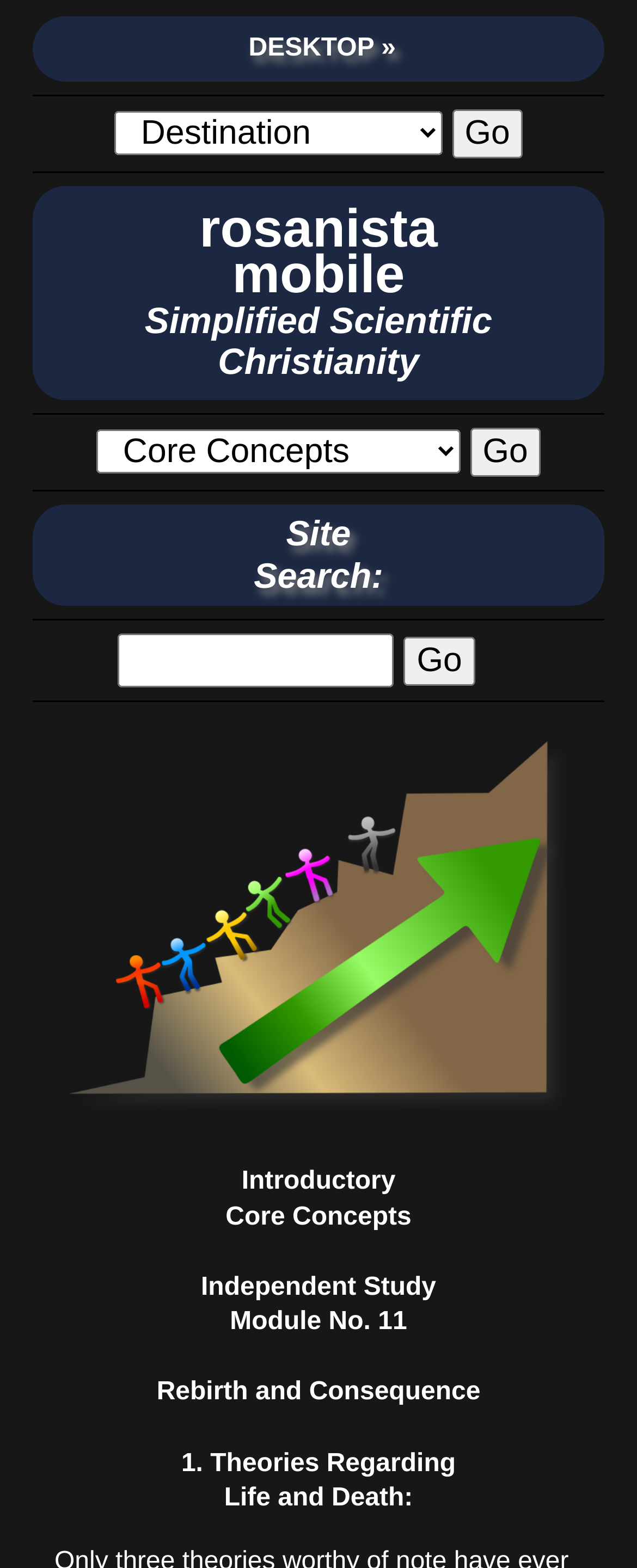What is the first topic discussed in the module?
Give a detailed response to the question by analyzing the screenshot.

The first topic discussed in the module can be found at the bottom of the webpage, where it says 'Rebirth and Consequence', which is the first subtitle or heading after the introduction.